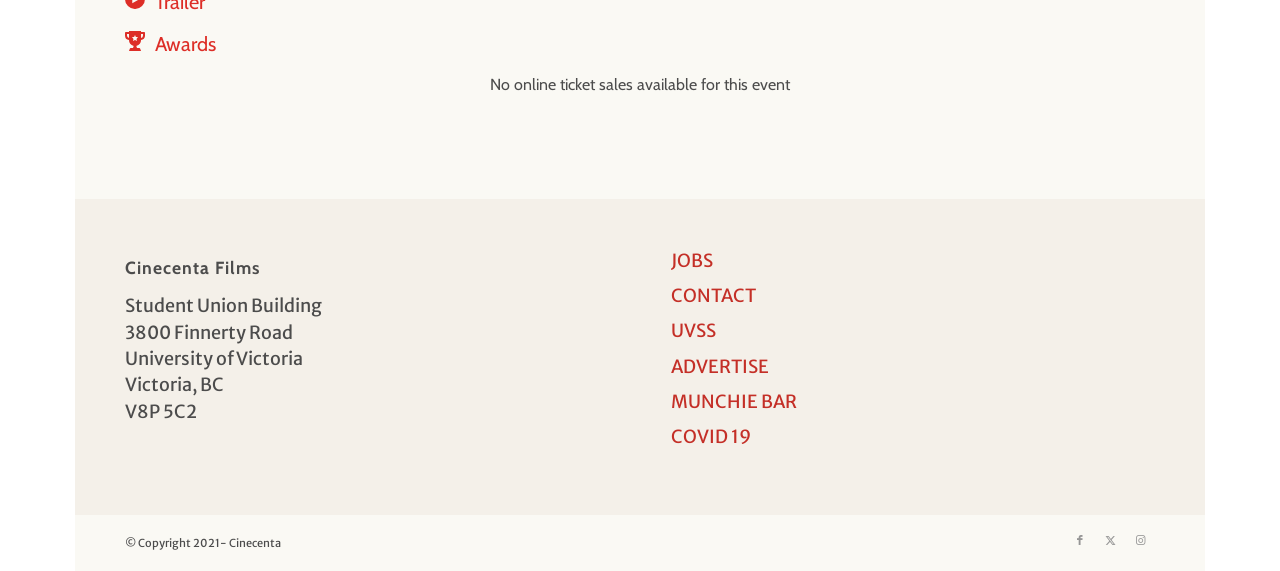Please answer the following question using a single word or phrase: 
What is the postal code of the University of Victoria?

V8P 5C2